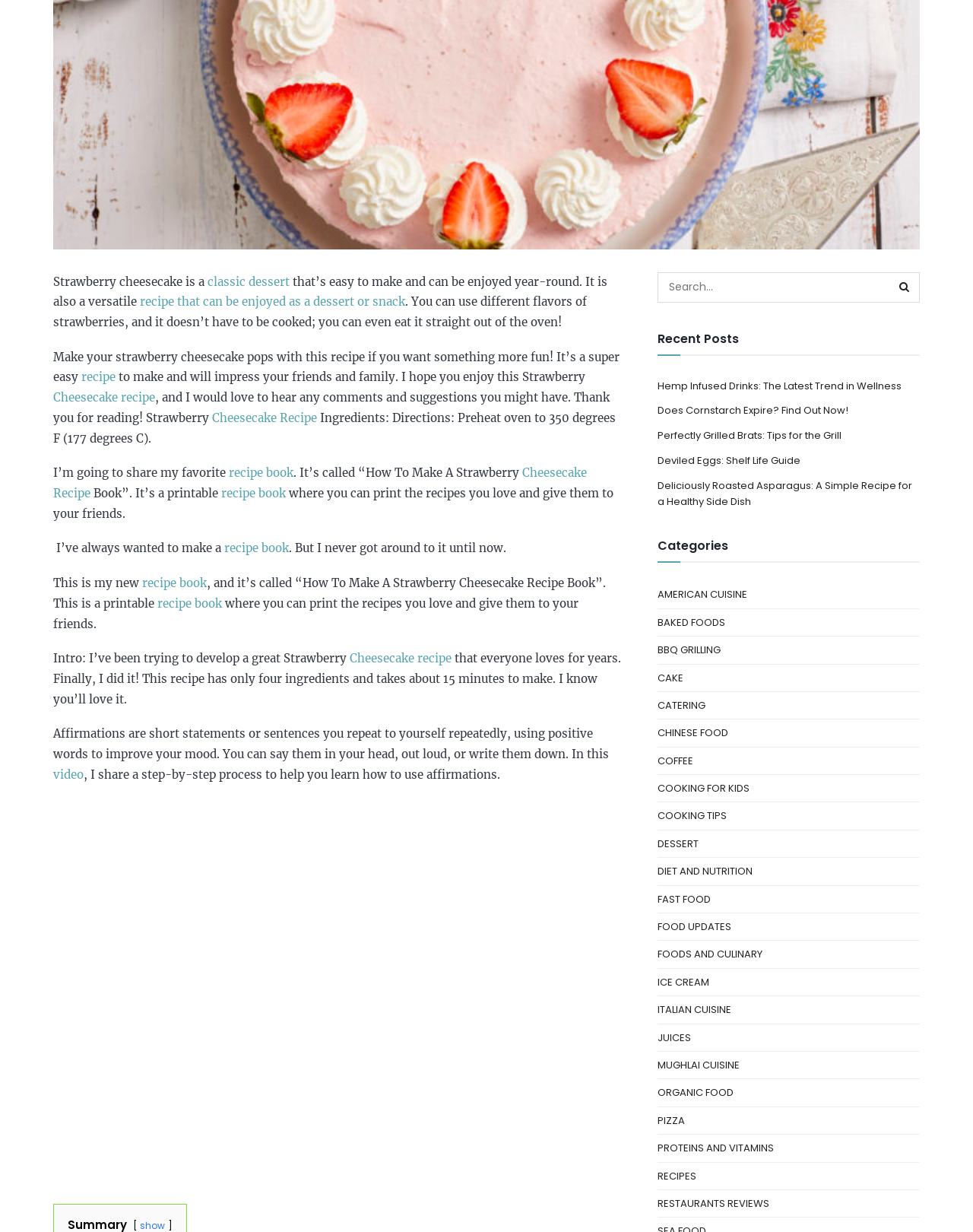Using the format (top-left x, top-left y, bottom-right x, bottom-right y), and given the element description, identify the bounding box coordinates within the screenshot: BBQ Grilling

[0.676, 0.52, 0.741, 0.535]